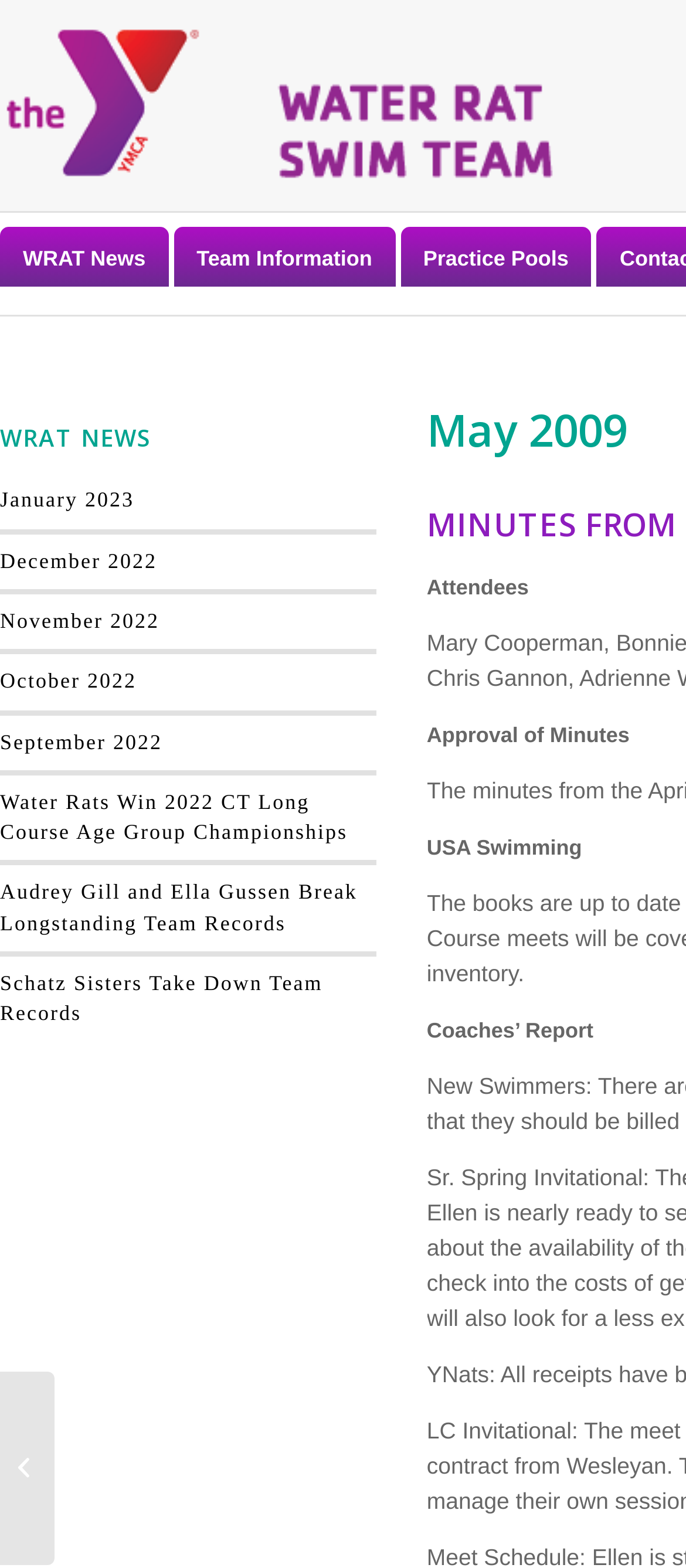Locate the bounding box of the user interface element based on this description: "Practice Pools".

[0.584, 0.157, 0.862, 0.173]